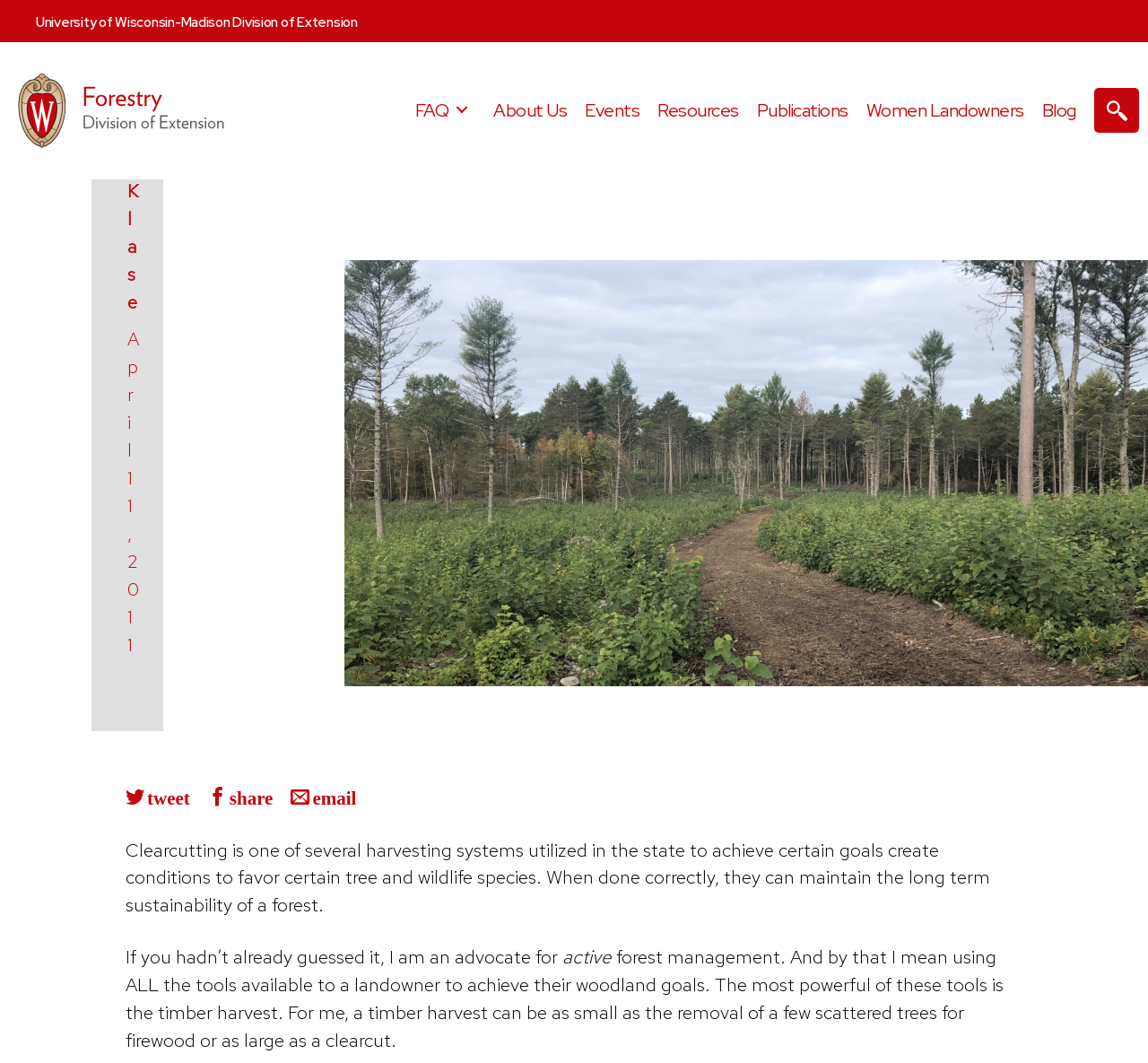Locate the bounding box of the UI element defined by this description: "Blog". The coordinates should be given as four float numbers between 0 and 1, formatted as [left, top, right, bottom].

[0.908, 0.094, 0.938, 0.114]